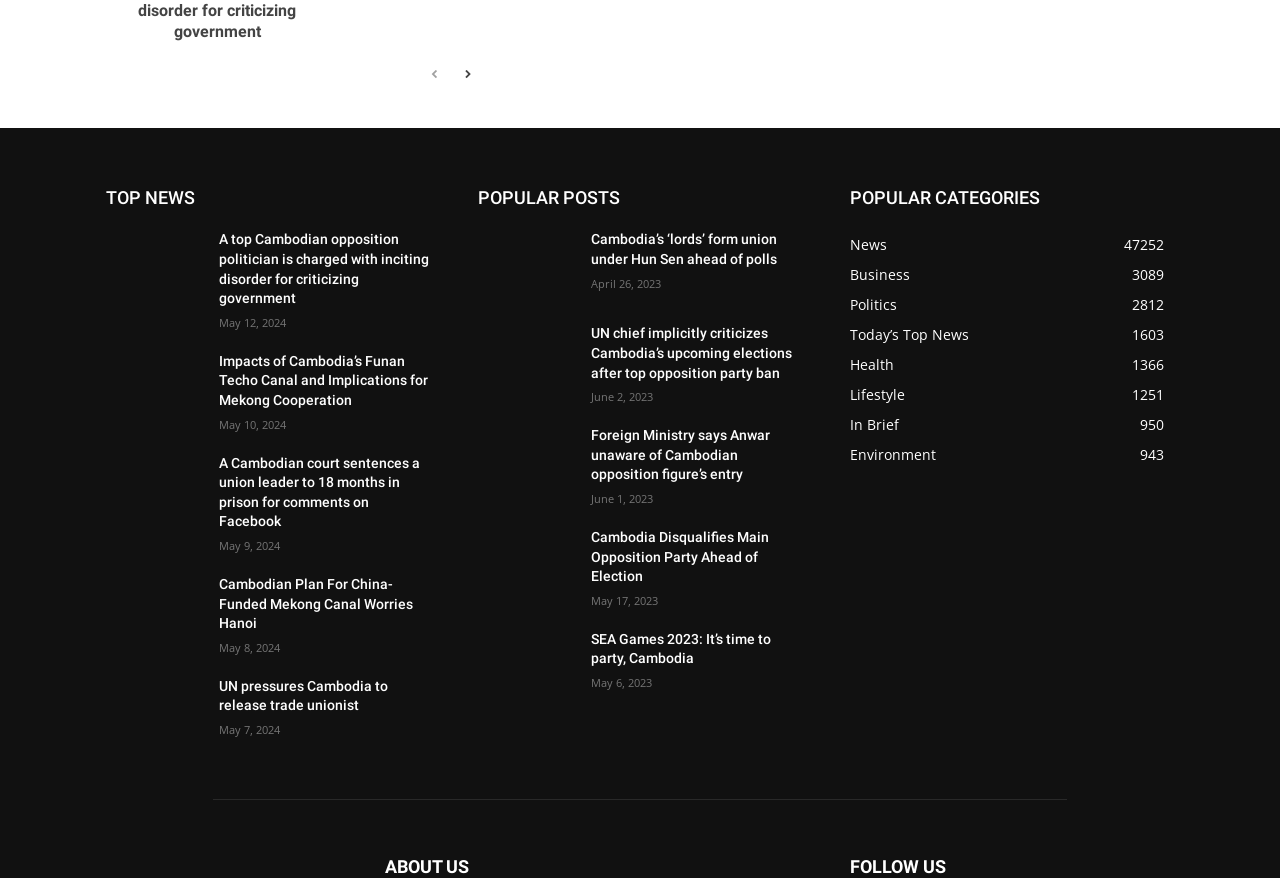How many popular categories are listed on this page?
Refer to the image and provide a one-word or short phrase answer.

8